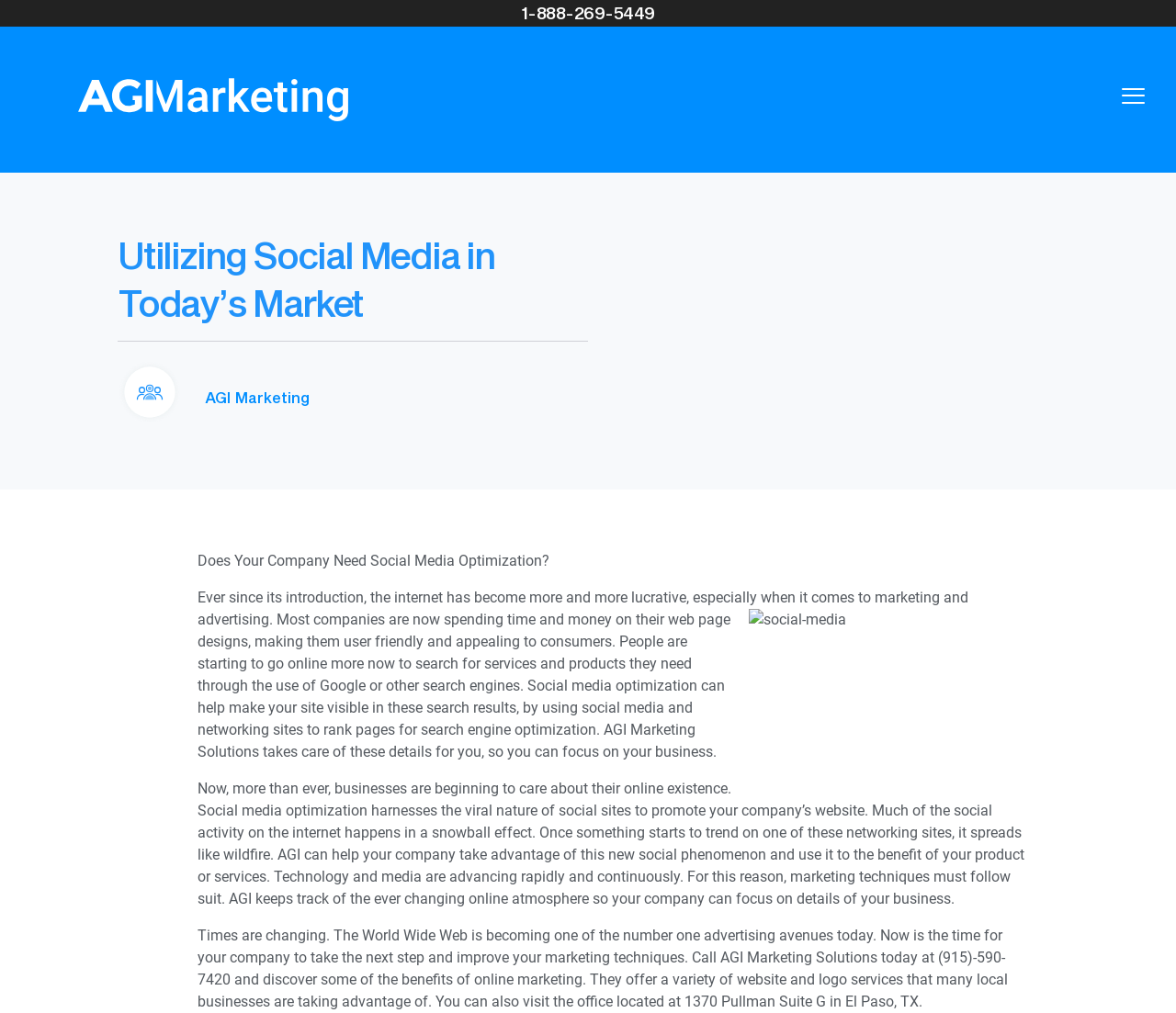Extract the bounding box for the UI element that matches this description: "AGI Marketing".

[0.174, 0.383, 0.5, 0.4]